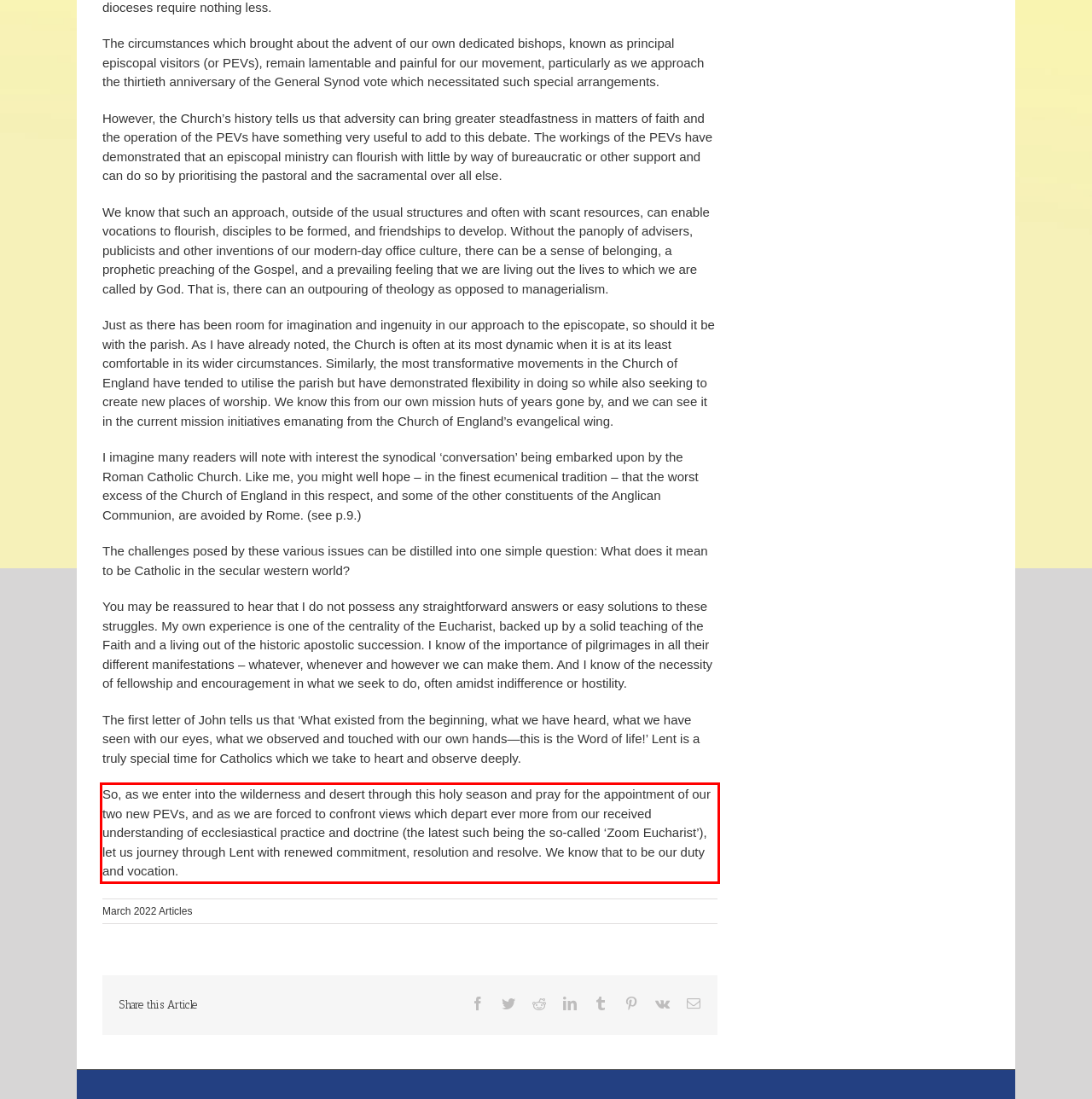Given the screenshot of the webpage, identify the red bounding box, and recognize the text content inside that red bounding box.

So, as we enter into the wilderness and desert through this holy season and pray for the appointment of our two new PEVs, and as we are forced to confront views which depart ever more from our received understanding of ecclesiastical practice and doctrine (the latest such being the so-called ‘Zoom Eucharist’), let us journey through Lent with renewed commitment, resolution and resolve. We know that to be our duty and vocation.